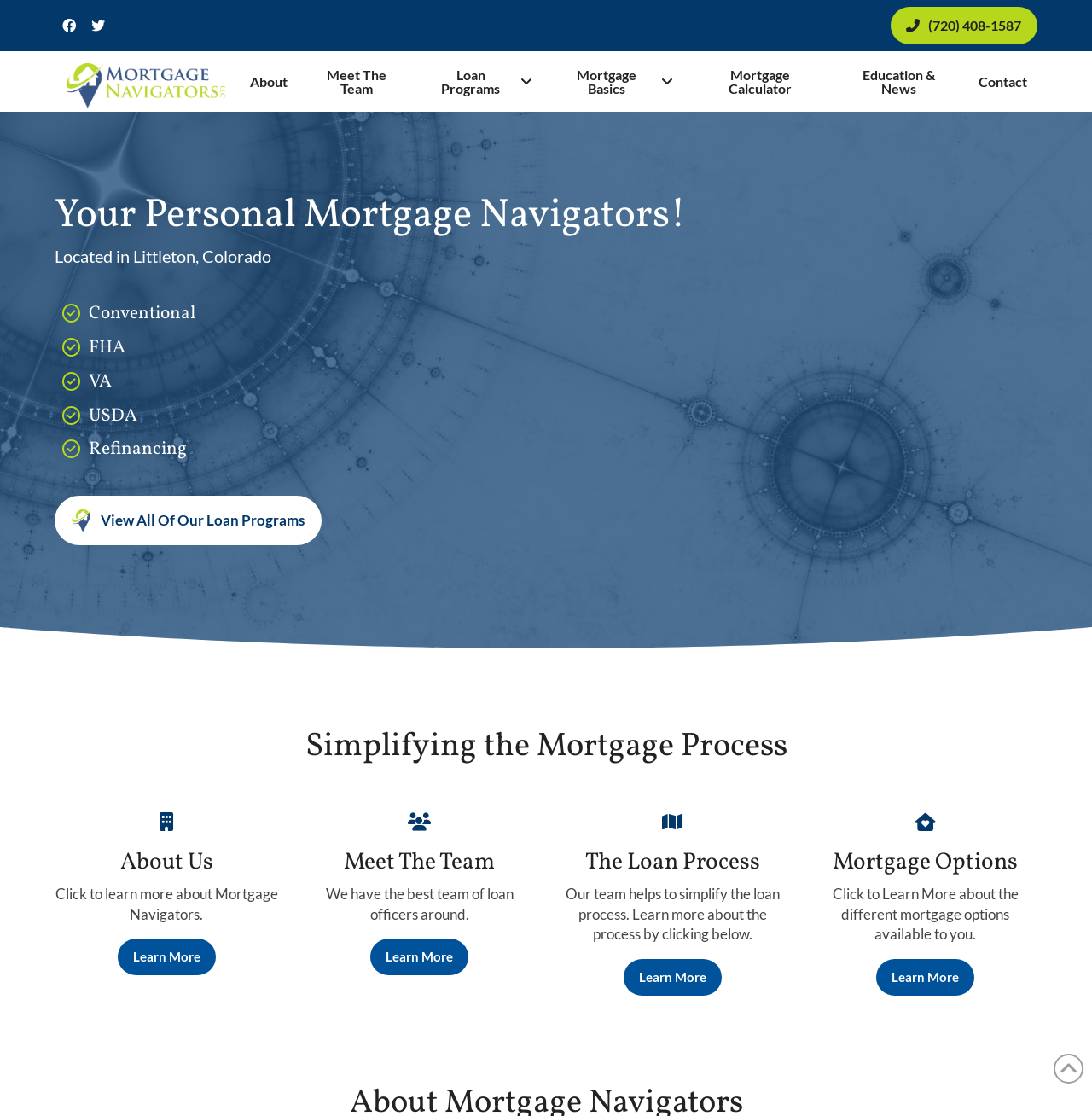Respond to the question below with a concise word or phrase:
What is the purpose of Mortgage Navigators?

Simplifying the mortgage process